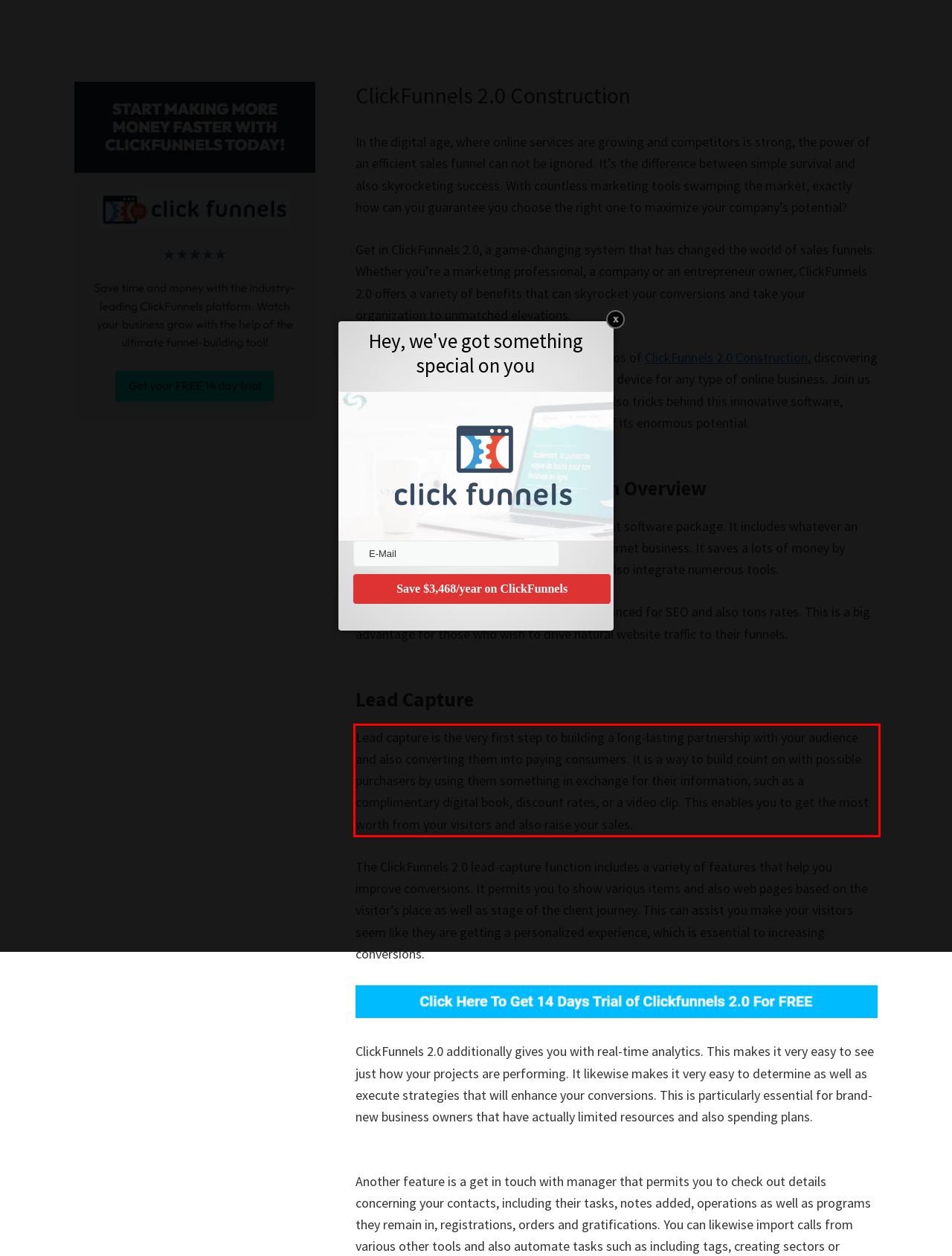Analyze the webpage screenshot and use OCR to recognize the text content in the red bounding box.

Lead capture is the very first step to building a long-lasting partnership with your audience and also converting them into paying consumers. It is a way to build count on with possible purchasers by using them something in exchange for their information, such as a complimentary digital book, discount rates, or a video clip. This enables you to get the most worth from your visitors and also raise your sales.